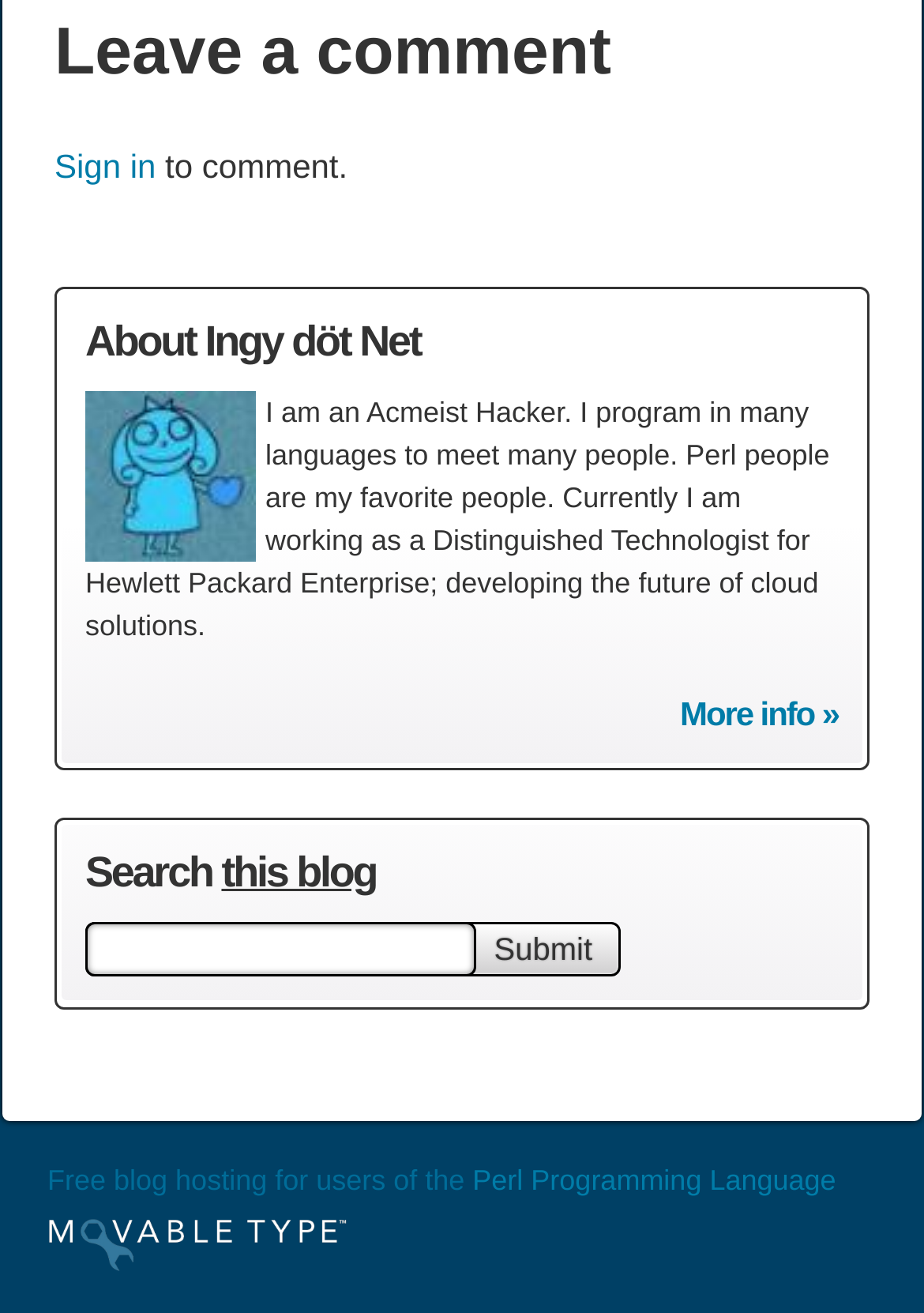Please reply to the following question with a single word or a short phrase:
What is the author's current employer?

Hewlett Packard Enterprise